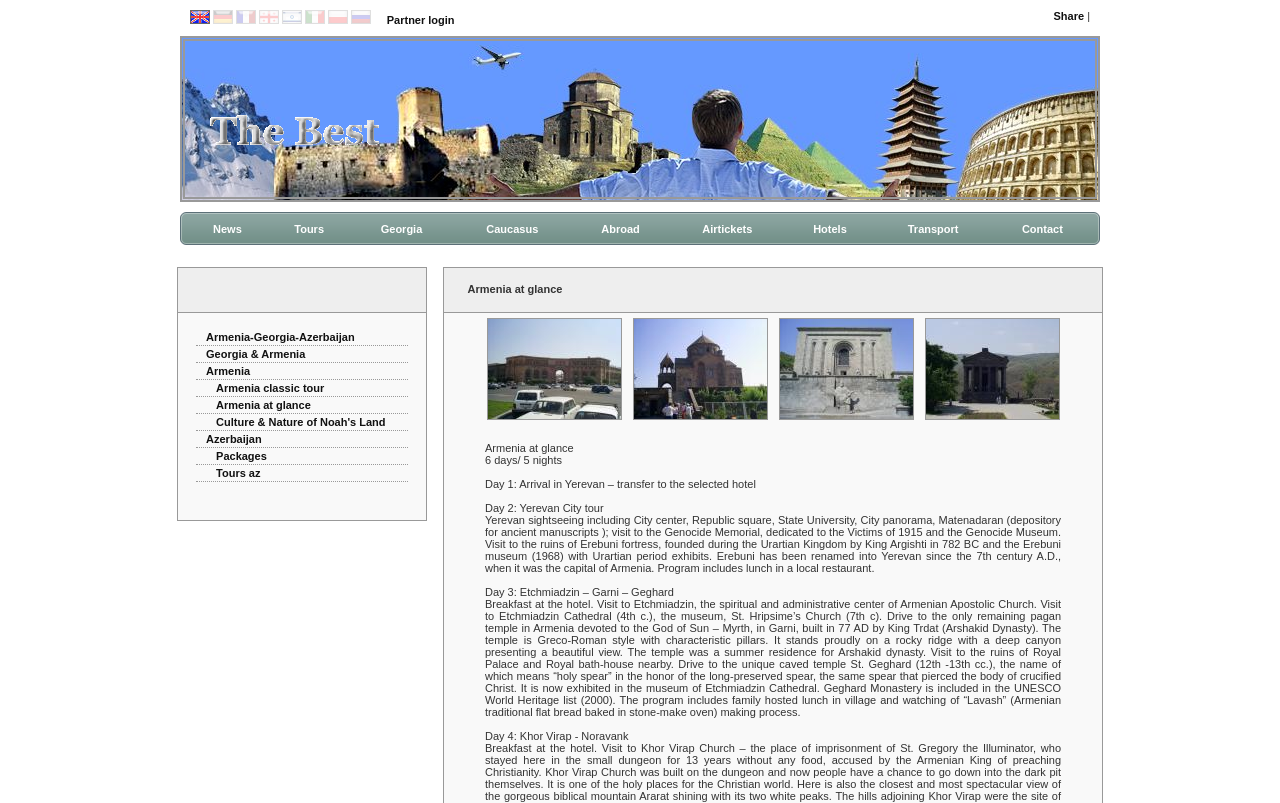Give a short answer to this question using one word or a phrase:
What is the first activity listed in the Armenia at glance tour?

Arrival in Yerevan – transfer to the selected hotel